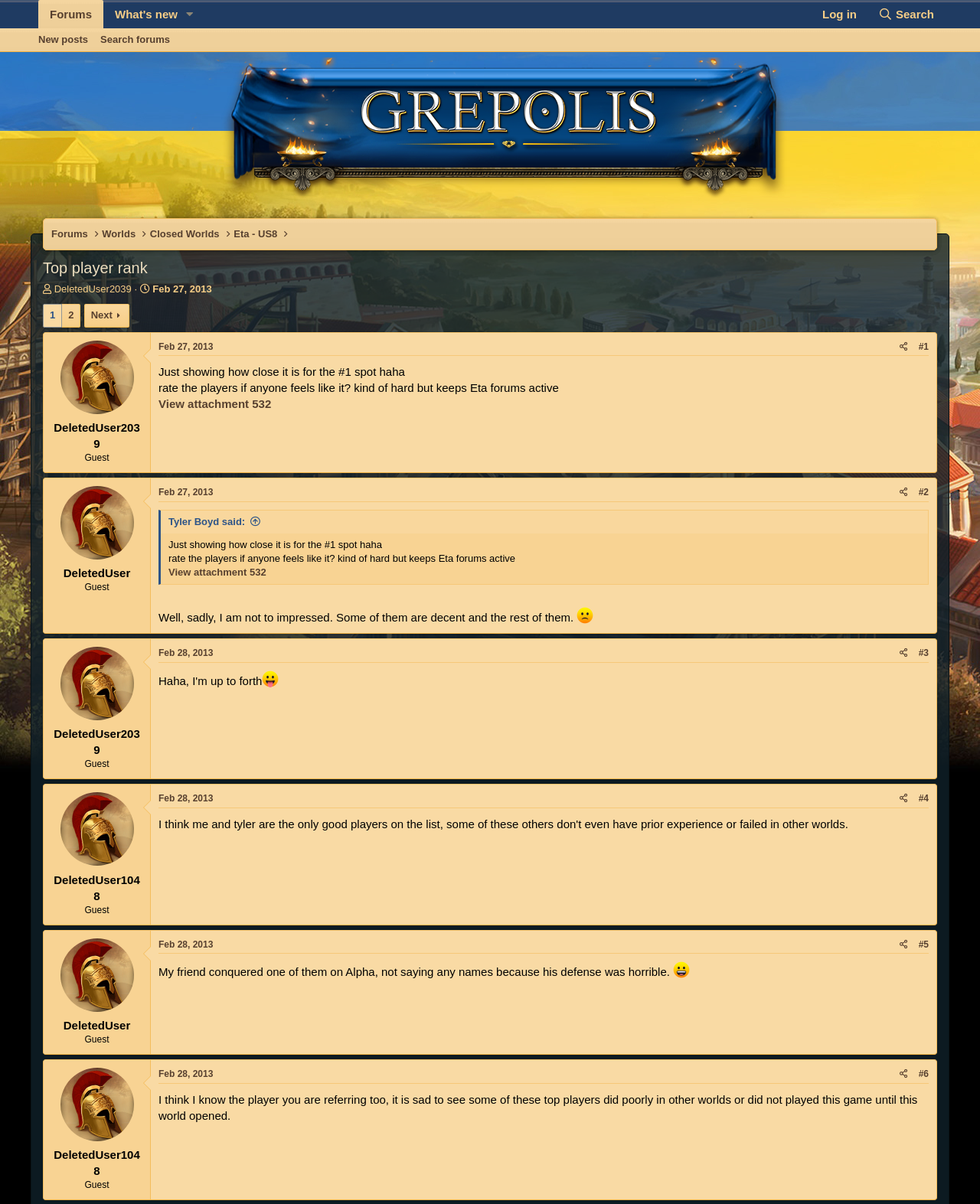Please identify the bounding box coordinates for the region that you need to click to follow this instruction: "Click on the 'Log in' link".

[0.831, 0.0, 0.882, 0.024]